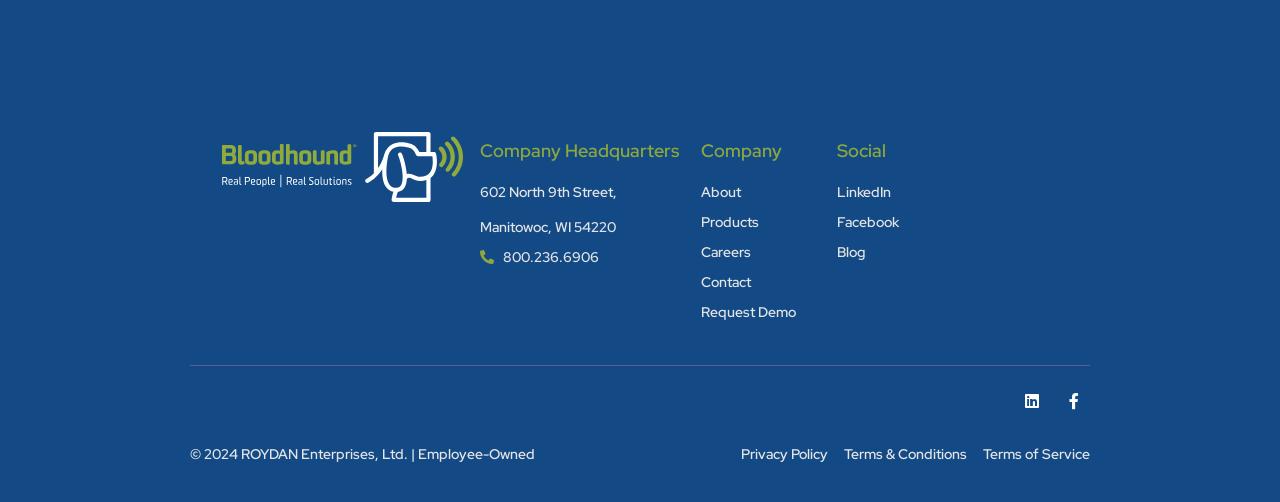Please indicate the bounding box coordinates of the element's region to be clicked to achieve the instruction: "Visit the About Us page". Provide the coordinates as four float numbers between 0 and 1, i.e., [left, top, right, bottom].

None